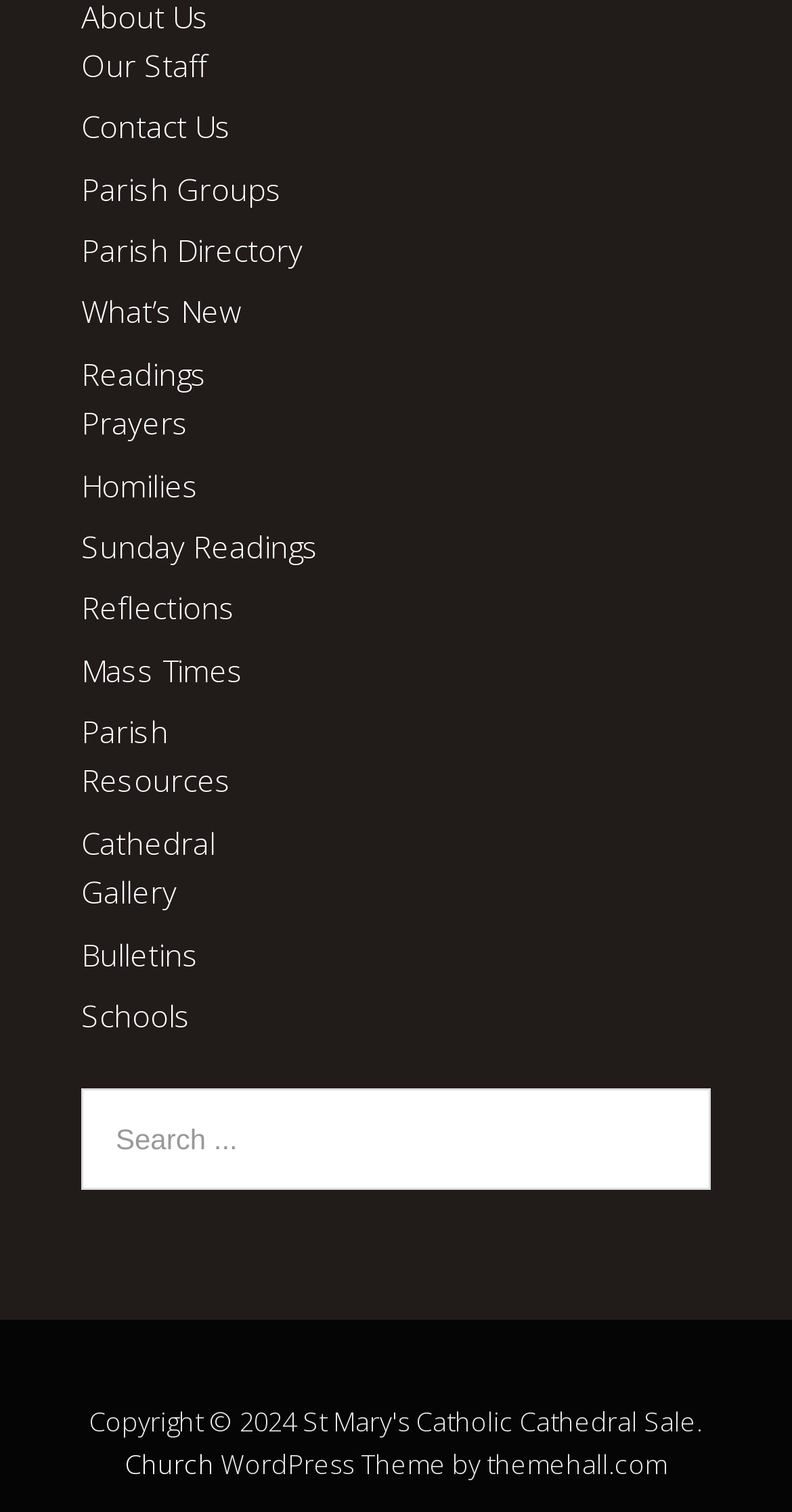What type of organization is this website about?
Refer to the image and give a detailed answer to the question.

The website has links to 'Mass Times', 'Parish', 'Cathedral', and 'Sunday Readings', which are all related to Catholic Church activities. This suggests that the website is about a church or a Catholic organization.